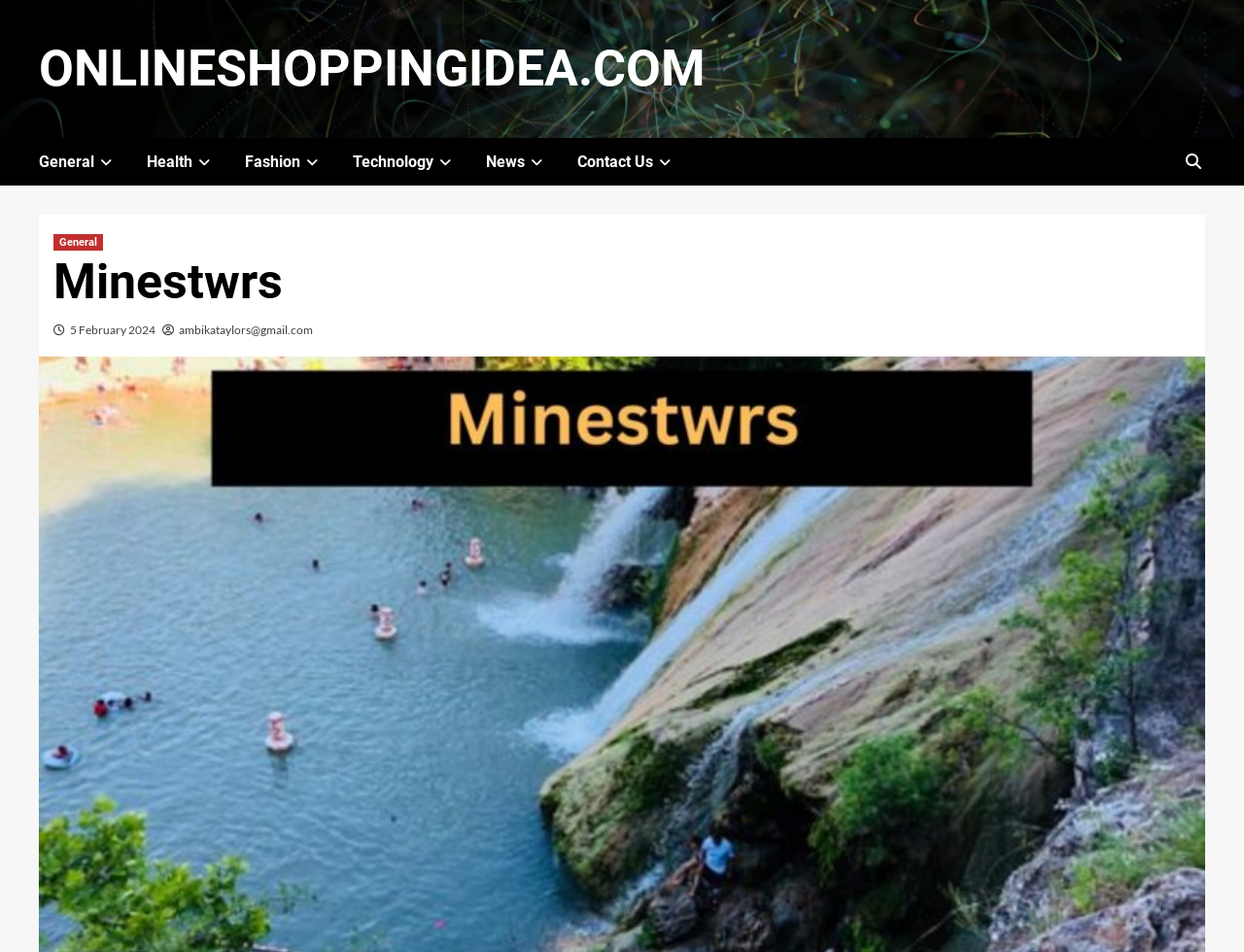Provide a short answer to the following question with just one word or phrase: What is the email address displayed on the webpage?

ambikataylors@gmail.com